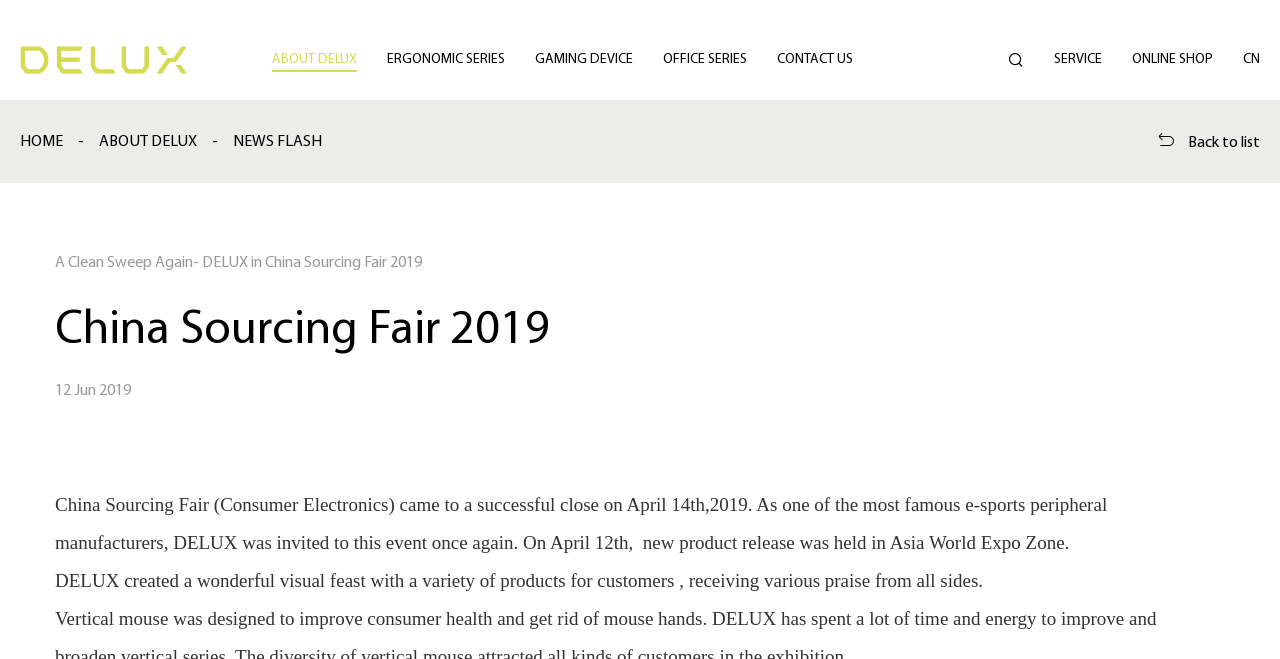Locate the bounding box coordinates of the item that should be clicked to fulfill the instruction: "Go to CONTACT US".

[0.607, 0.073, 0.667, 0.109]